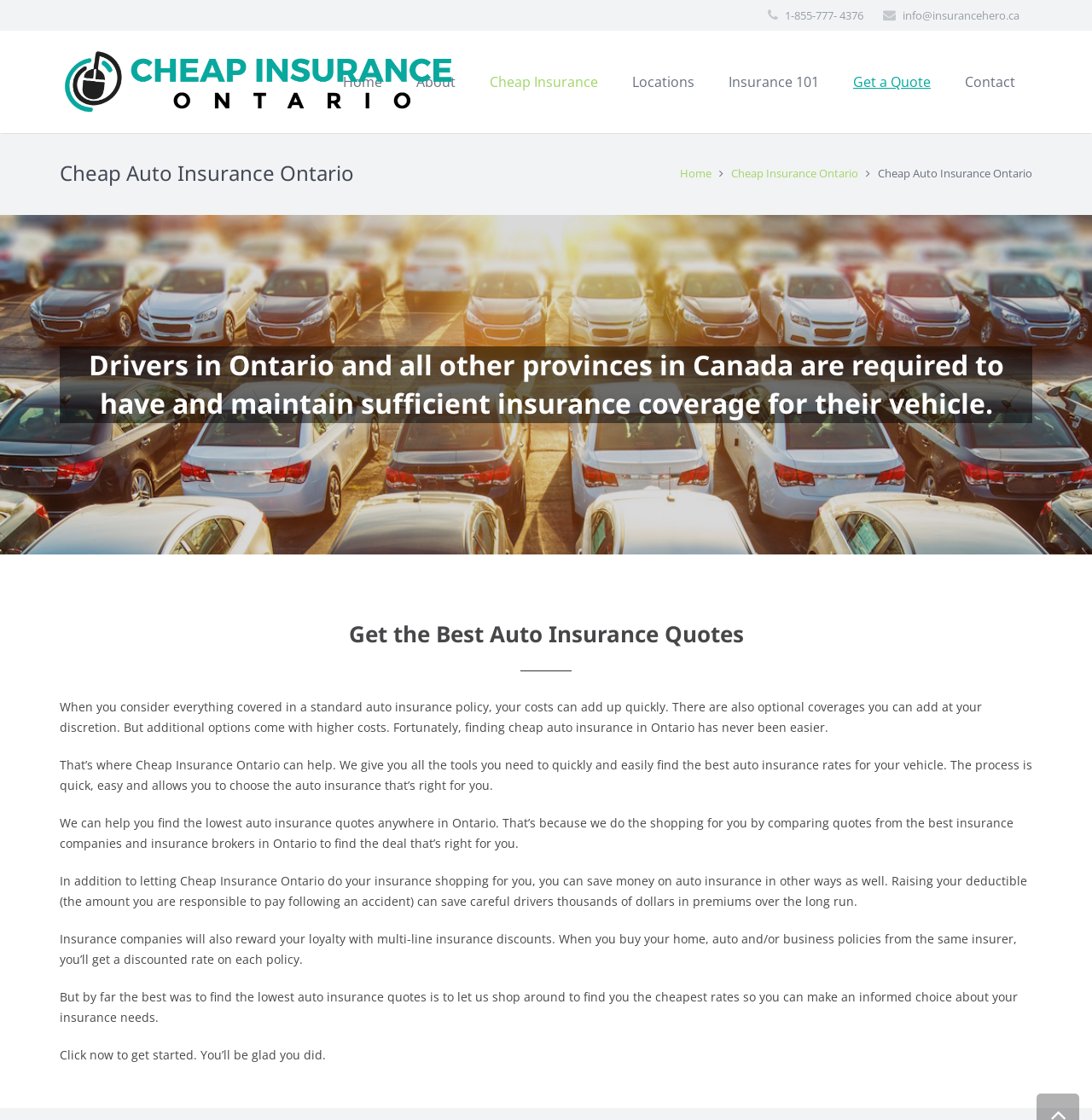Respond to the question below with a concise word or phrase:
What is the purpose of Cheap Insurance Ontario?

To help find the best auto insurance rates